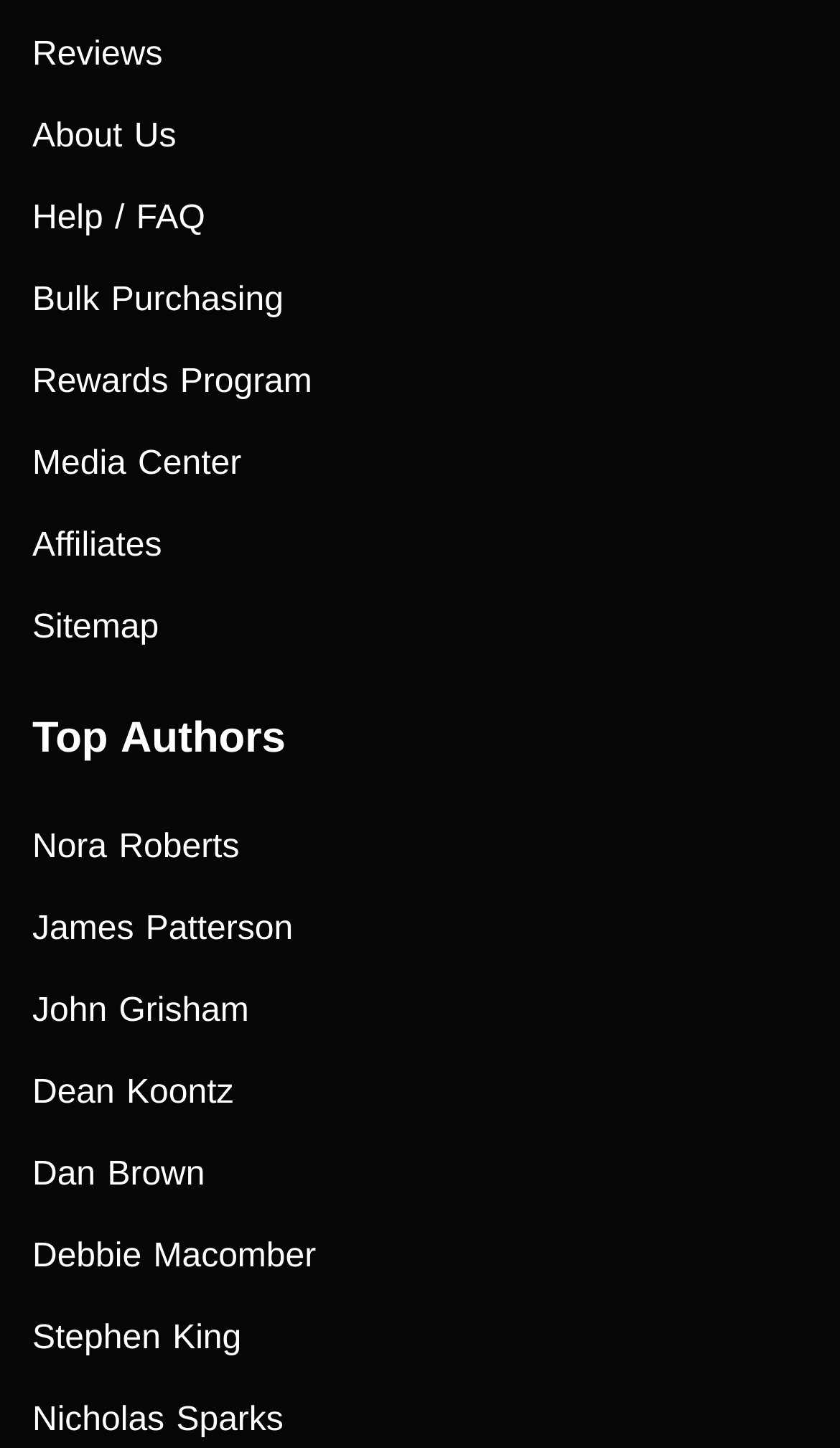Determine the bounding box for the described UI element: "Help / FAQ".

[0.038, 0.124, 0.962, 0.18]